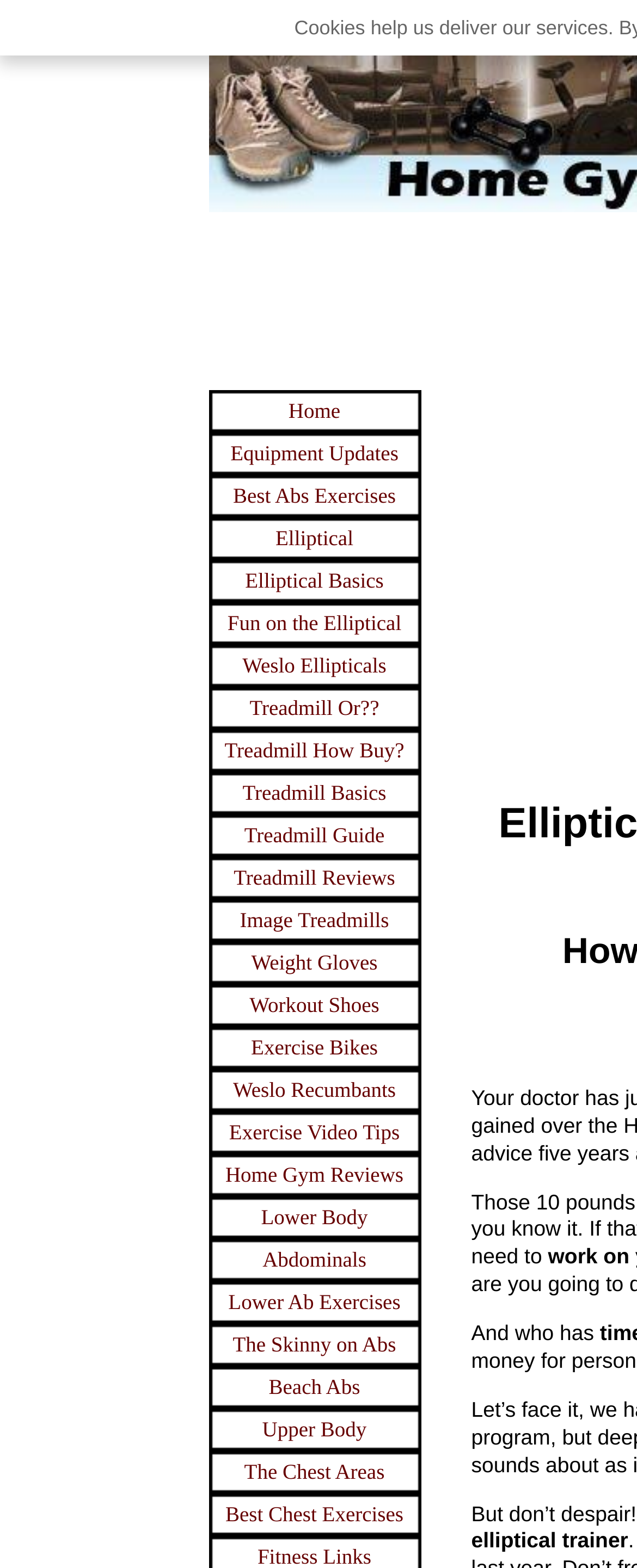Generate the text content of the main heading of the webpage.

Ellipticals - Not Sure Where or How to Start?